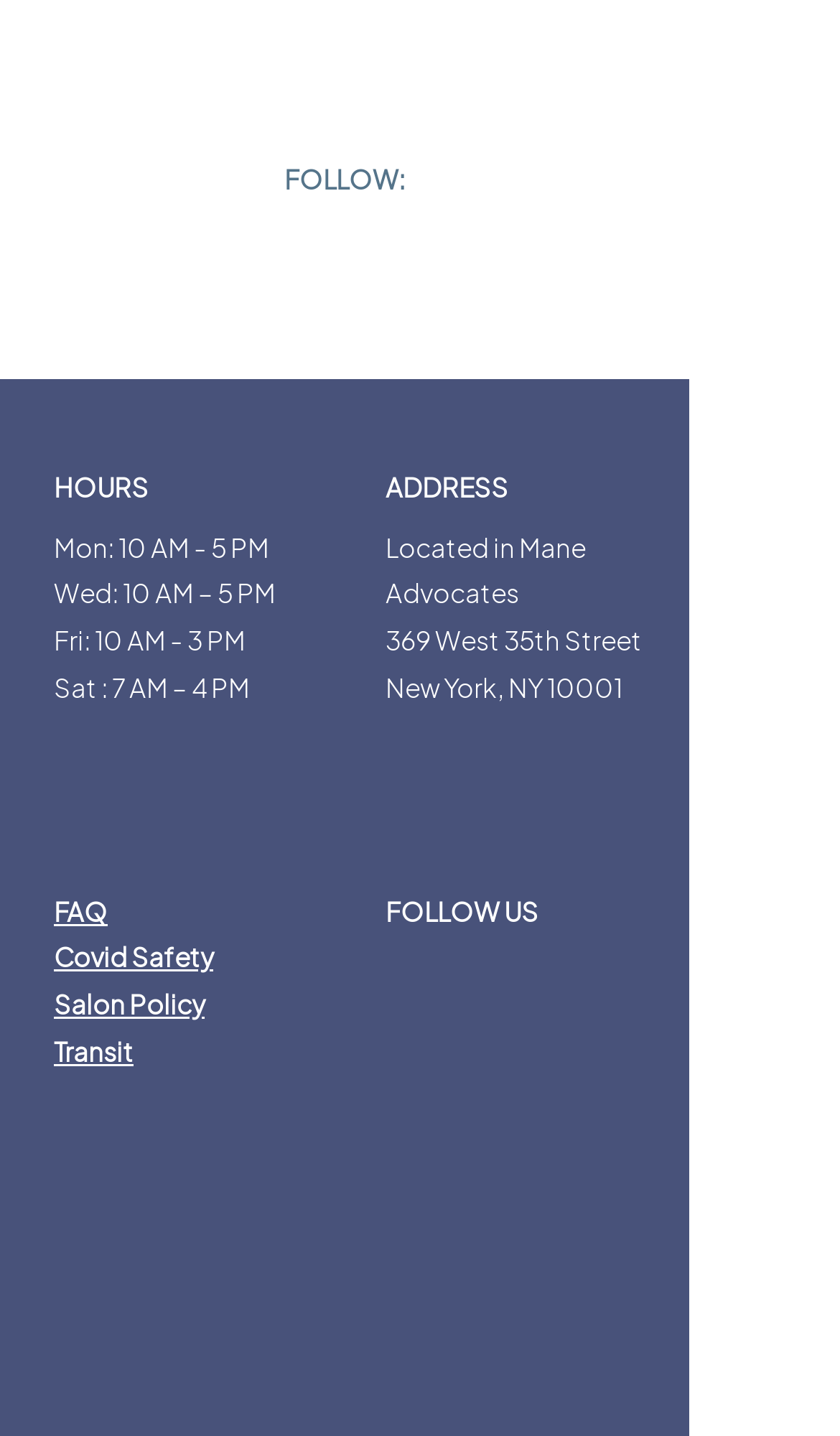Bounding box coordinates are specified in the format (top-left x, top-left y, bottom-right x, bottom-right y). All values are floating point numbers bounded between 0 and 1. Please provide the bounding box coordinate of the region this sentence describes: aria-label="Instagram"

[0.538, 0.67, 0.59, 0.7]